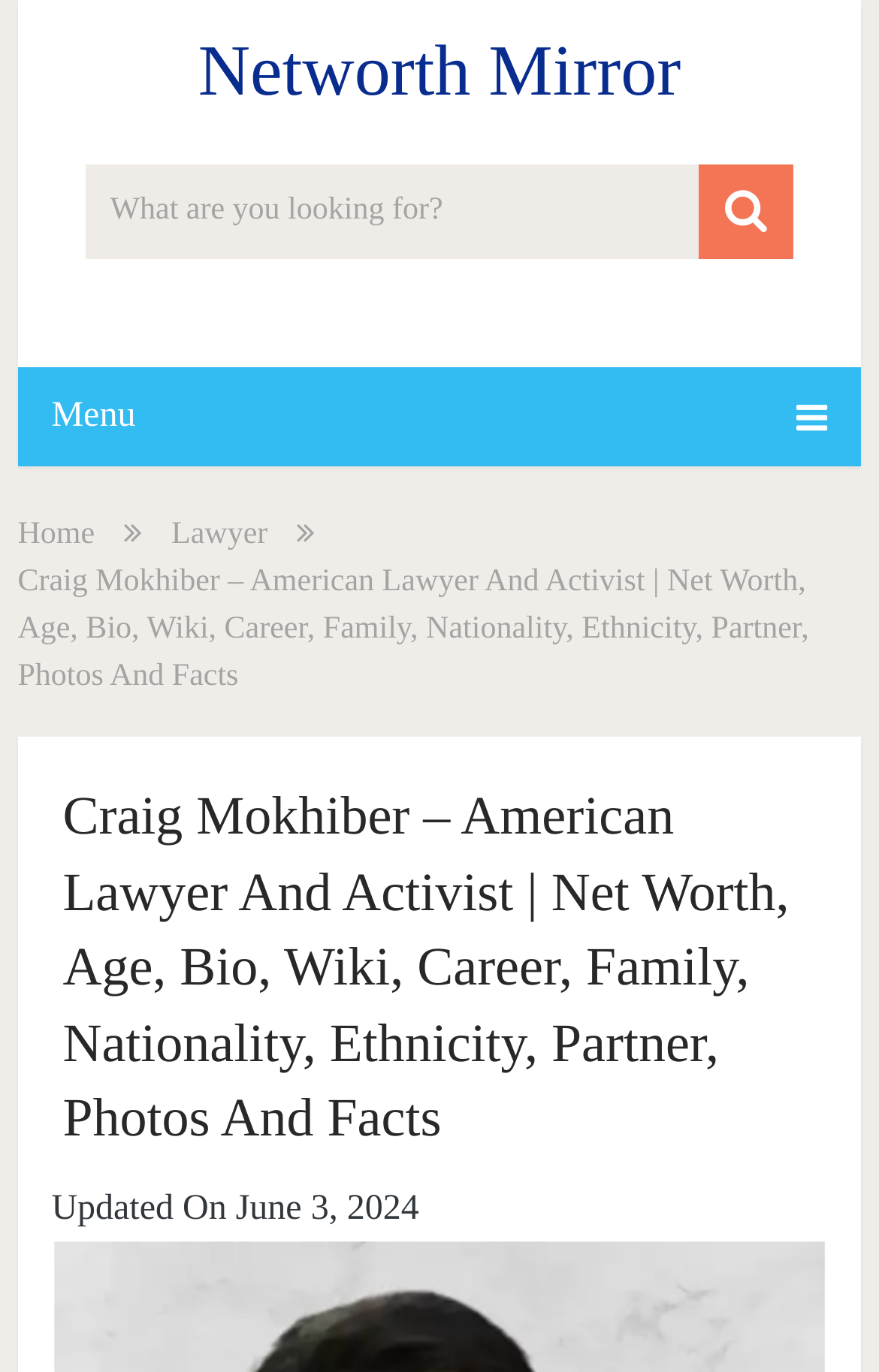Please respond to the question with a concise word or phrase:
What is the name of the person described on this webpage?

Craig Mokhiber